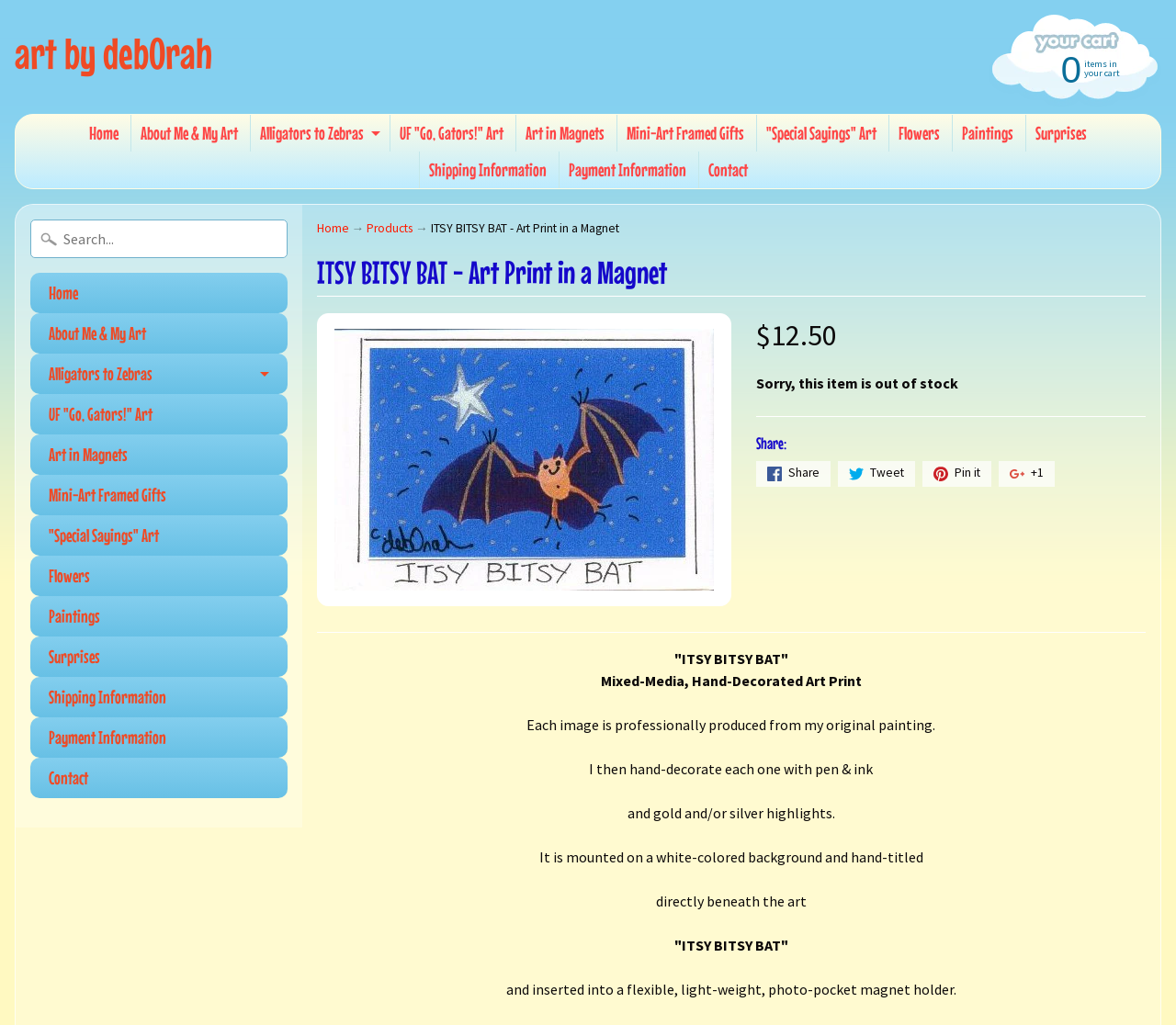Please identify the bounding box coordinates of the area that needs to be clicked to follow this instruction: "Share on Twitter".

[0.712, 0.45, 0.778, 0.475]